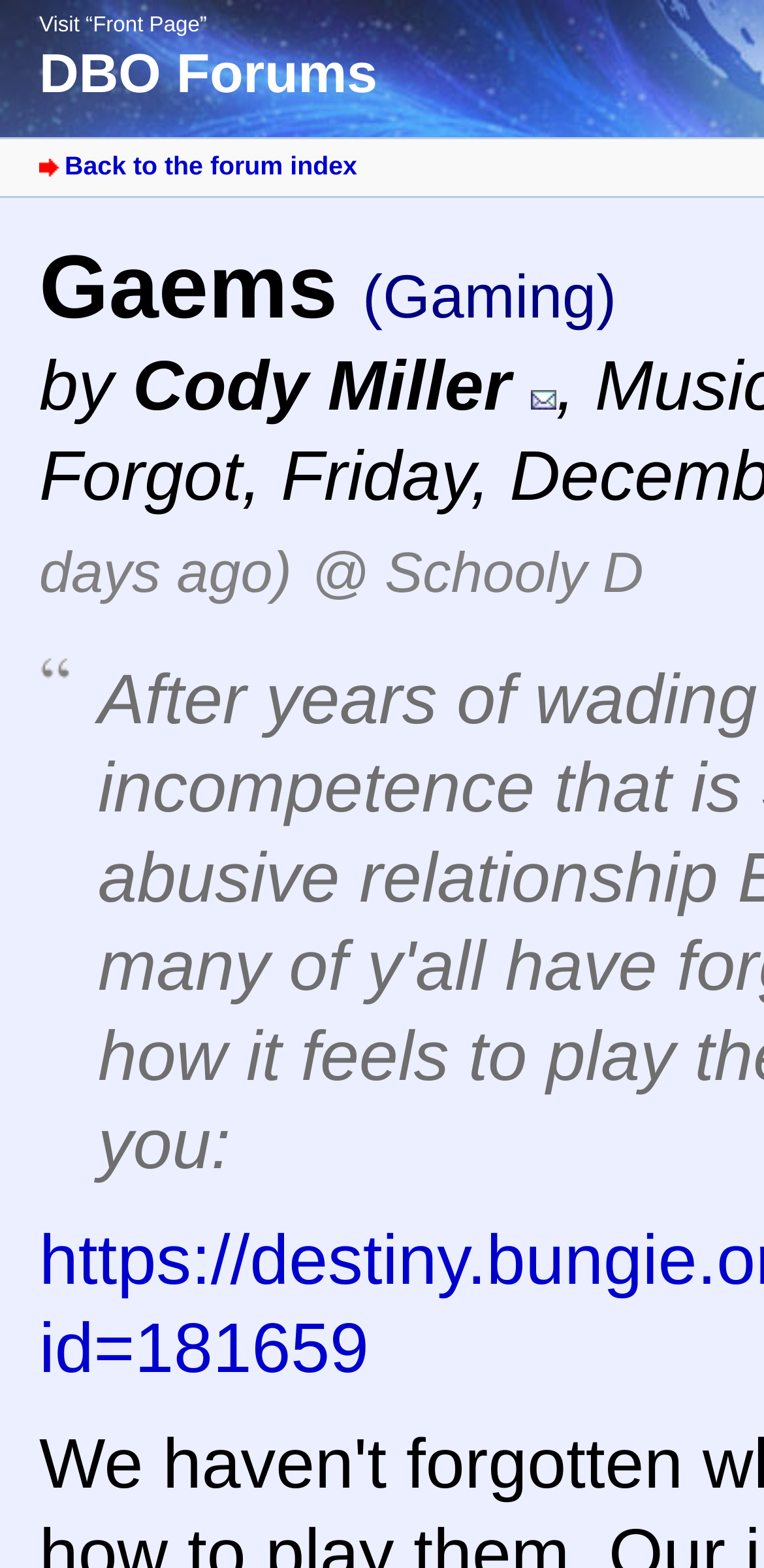Construct a thorough caption encompassing all aspects of the webpage.

The webpage appears to be a forum discussion page, specifically the "DBO Forums" section. At the top left, there is a link to visit the "Front Page". Next to it, there is a heading that reads "DBO Forums", which is also a clickable link. Below these elements, there is another link to go "Back to the forum index".

Further down, there is a section that displays information about the author of the post. It starts with the text "by" followed by the author's name, "Cody Miller". To the right of the author's name, there is a link with an "@" symbol, which contains an image of the same symbol. After the author's information, there is a comma, and then another link to "@ Schooly D".

Overall, the webpage seems to be focused on displaying a specific forum post, with links to navigate to other related pages and information about the post's author.